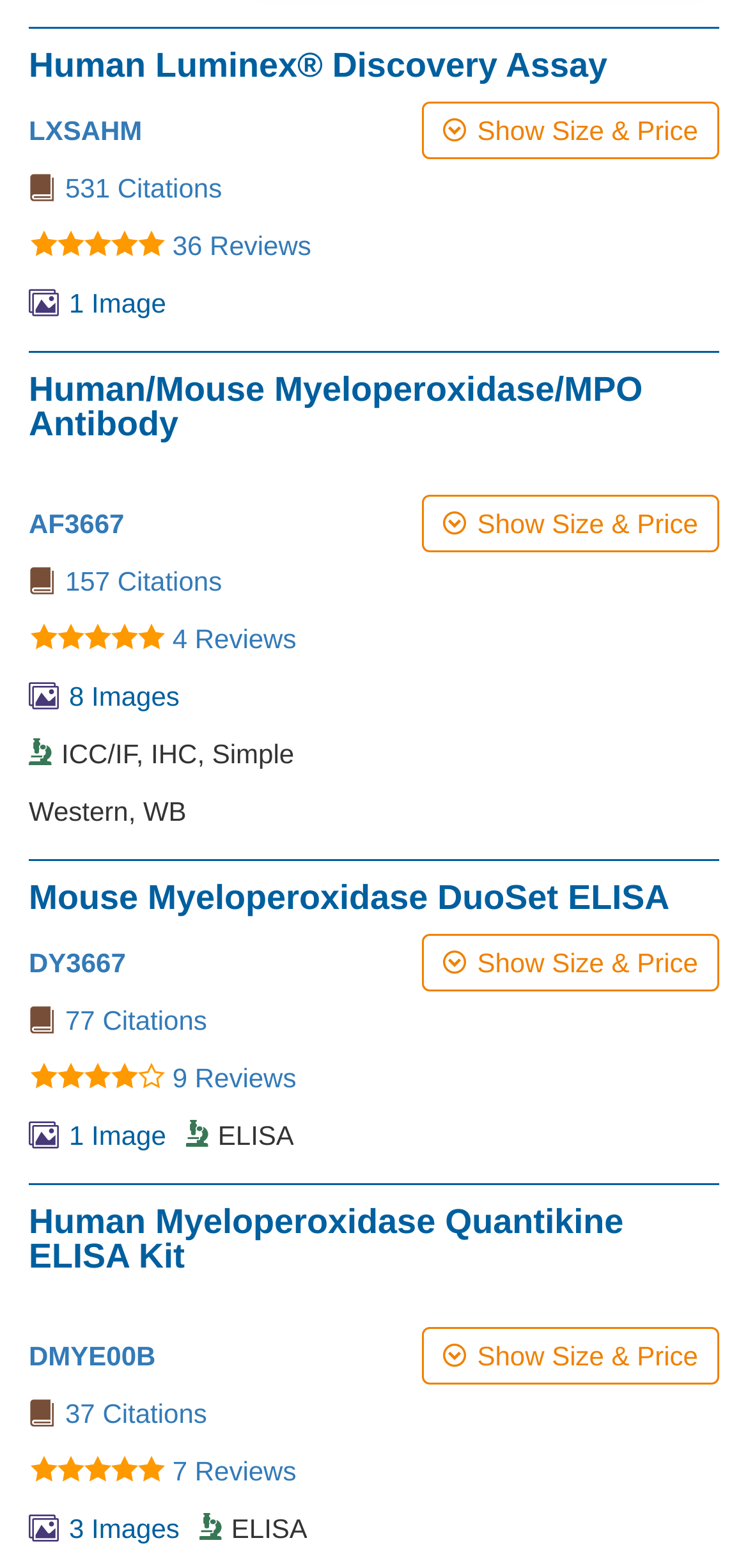How many products are listed on this page?
Relying on the image, give a concise answer in one word or a brief phrase.

4